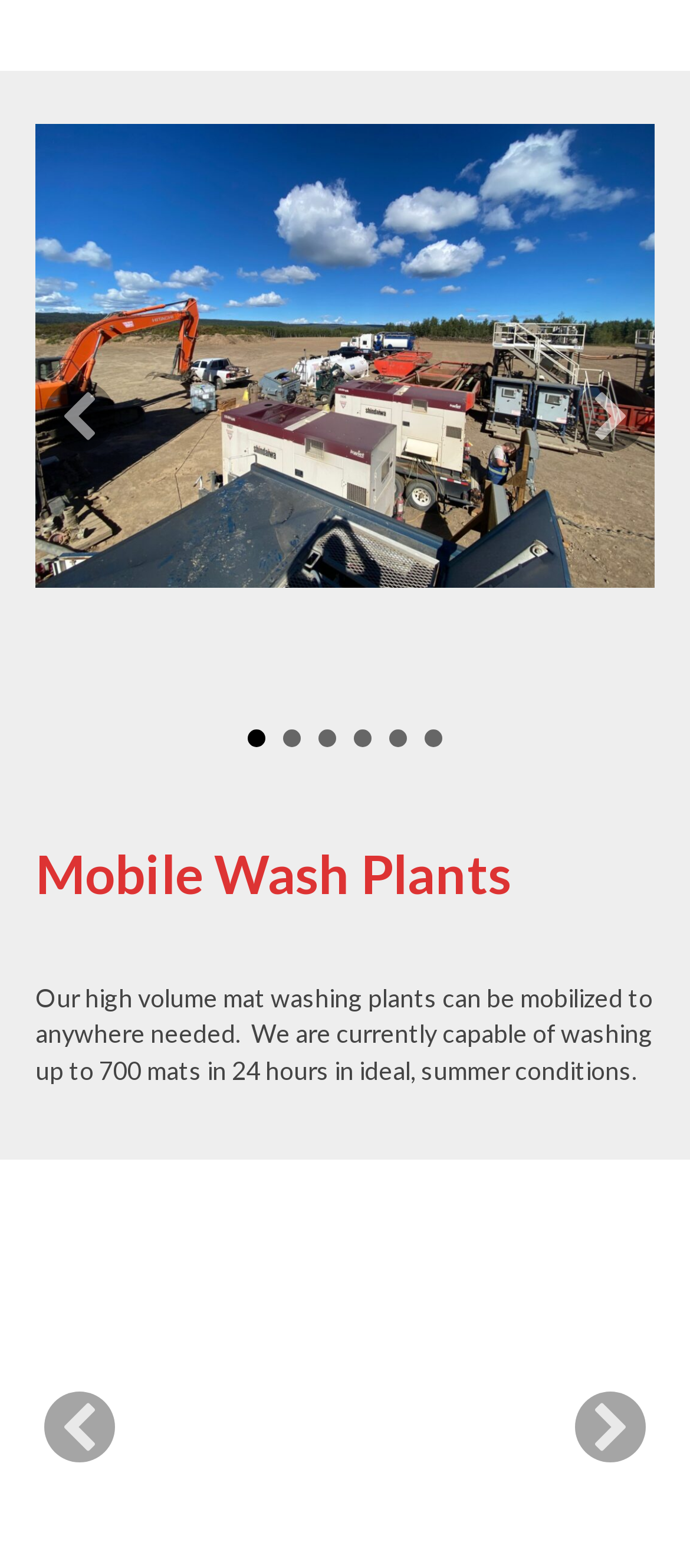Identify the bounding box coordinates for the region of the element that should be clicked to carry out the instruction: "click the 'previous' button below". The bounding box coordinates should be four float numbers between 0 and 1, i.e., [left, top, right, bottom].

[0.064, 0.888, 0.167, 0.933]